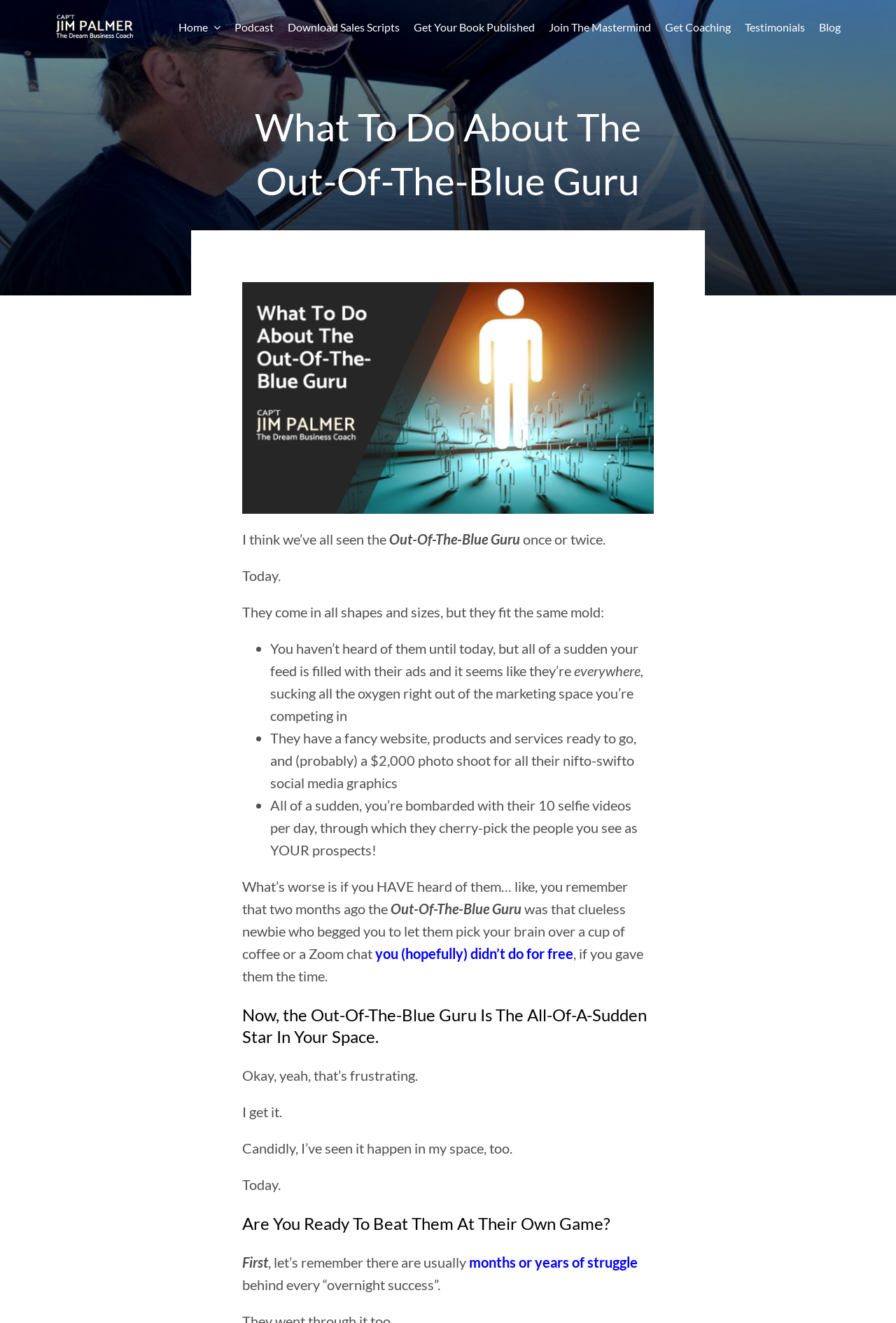Please answer the following question using a single word or phrase: 
What is the author's suggestion to beat the Out-Of-The-Blue Guru?

Remember there are months or years of struggle behind every overnight success